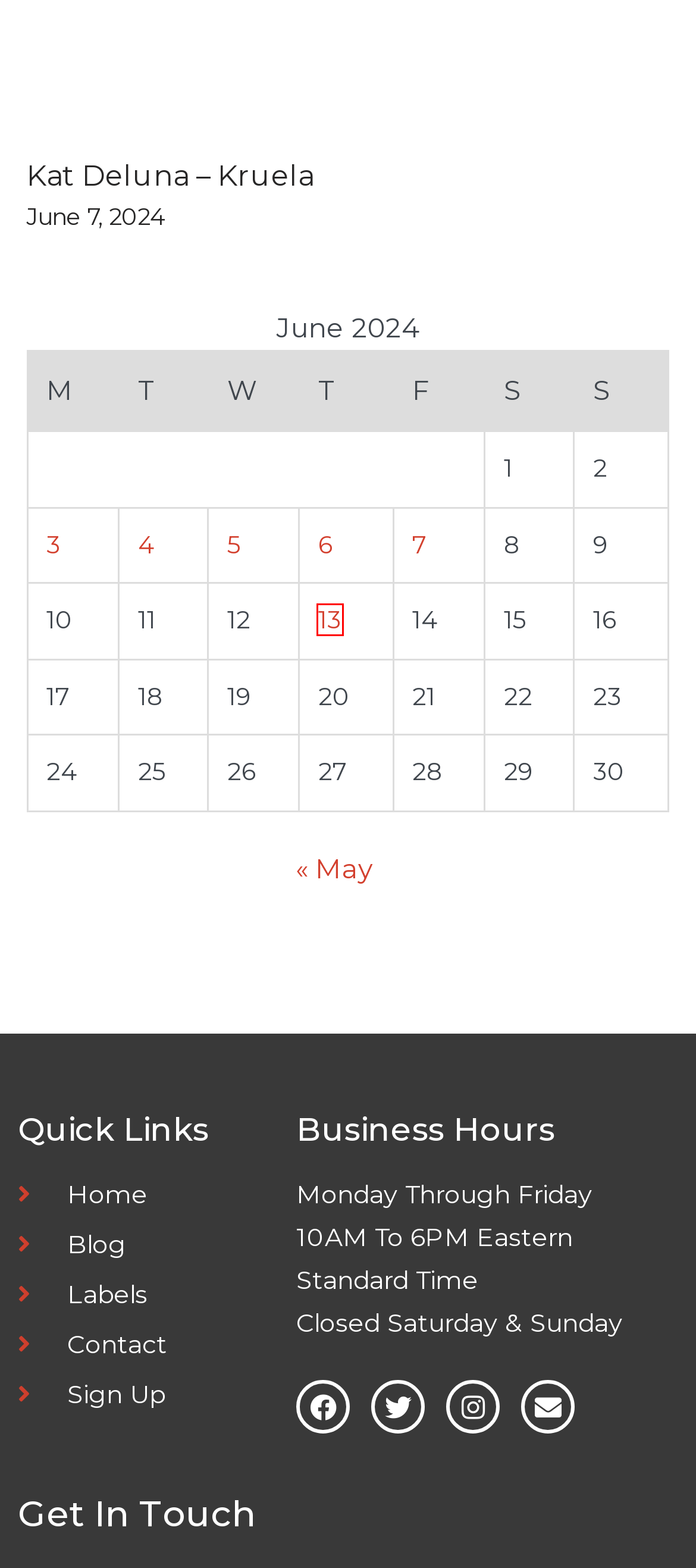You have a screenshot of a webpage with a red rectangle bounding box. Identify the best webpage description that corresponds to the new webpage after clicking the element within the red bounding box. Here are the candidates:
A. June 3, 2024 - Latinos Unidos Online
B. June 7, 2024 - Latinos Unidos Online
C. Blog - Latinos Unidos Online
D. June 13, 2024 - Latinos Unidos Online
E. June 5, 2024 - Latinos Unidos Online
F. June 6, 2024 - Latinos Unidos Online
G. June 4, 2024 - Latinos Unidos Online
H. Sign Up for a Membership

D